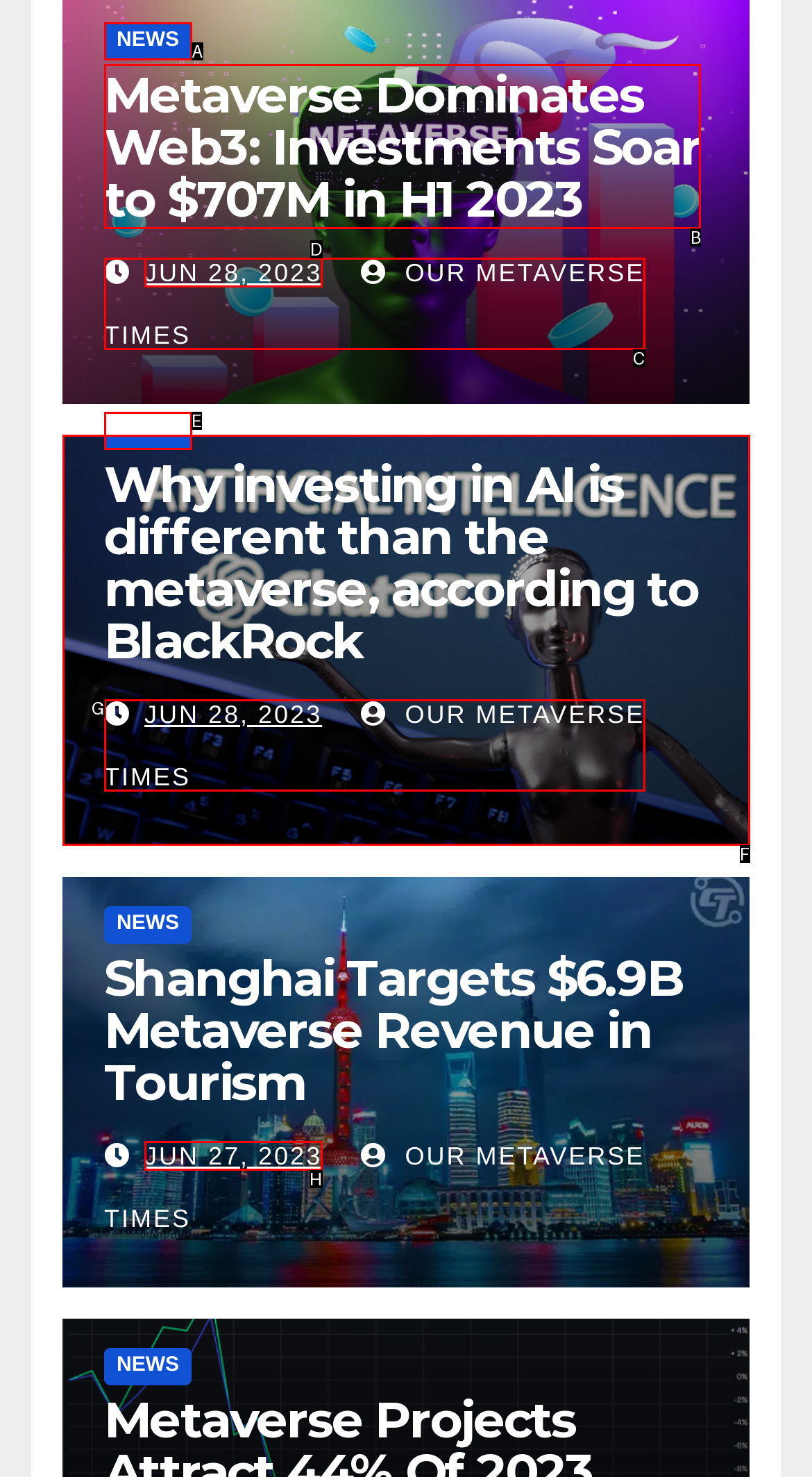Tell me which one HTML element best matches the description: Jun 27, 2023
Answer with the option's letter from the given choices directly.

H